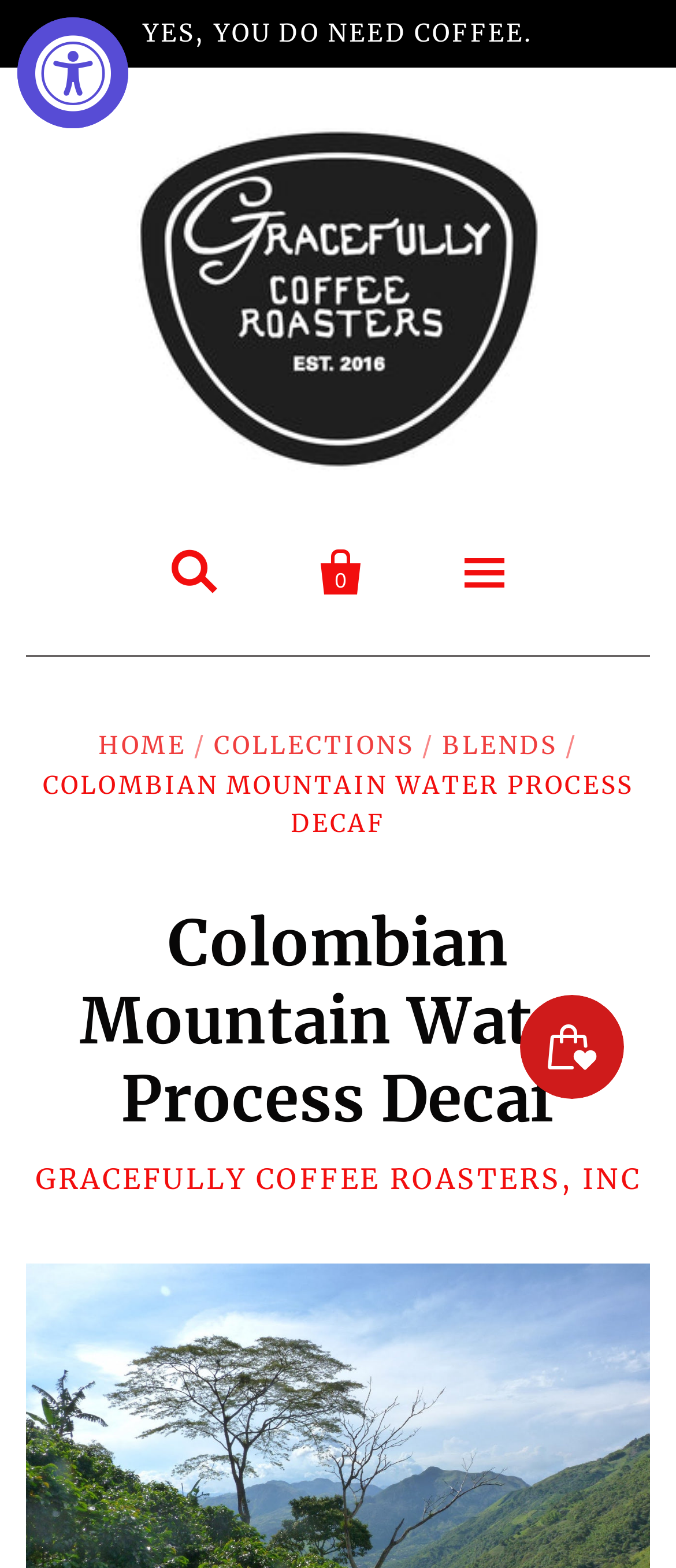Identify the bounding box coordinates of the part that should be clicked to carry out this instruction: "Go to home page".

[0.0, 0.412, 1.0, 0.47]